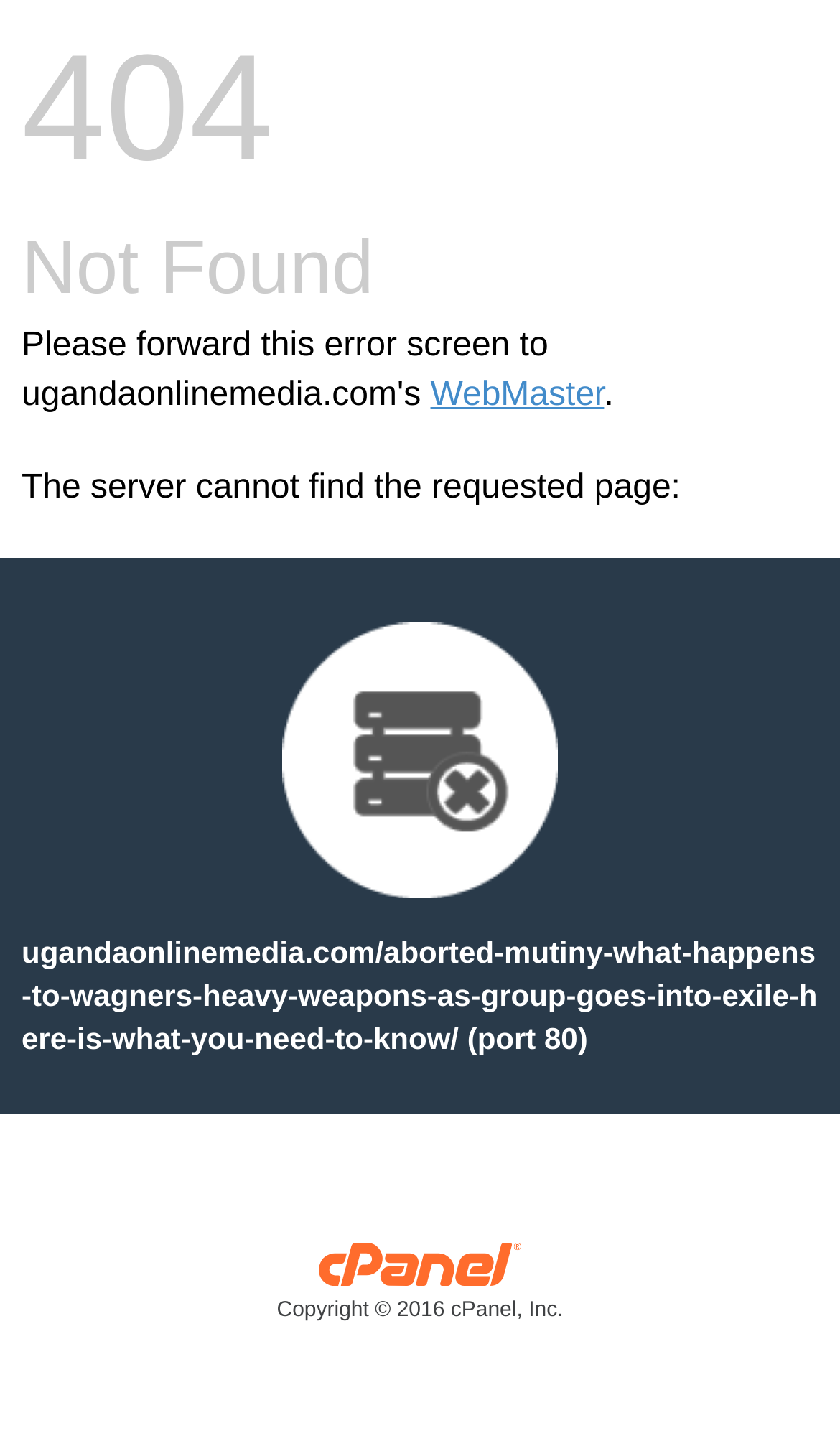Answer the question in one word or a short phrase:
What is the copyright information at the bottom of the page?

cPanel, Inc. Copyright 2016 cPanel, Inc.